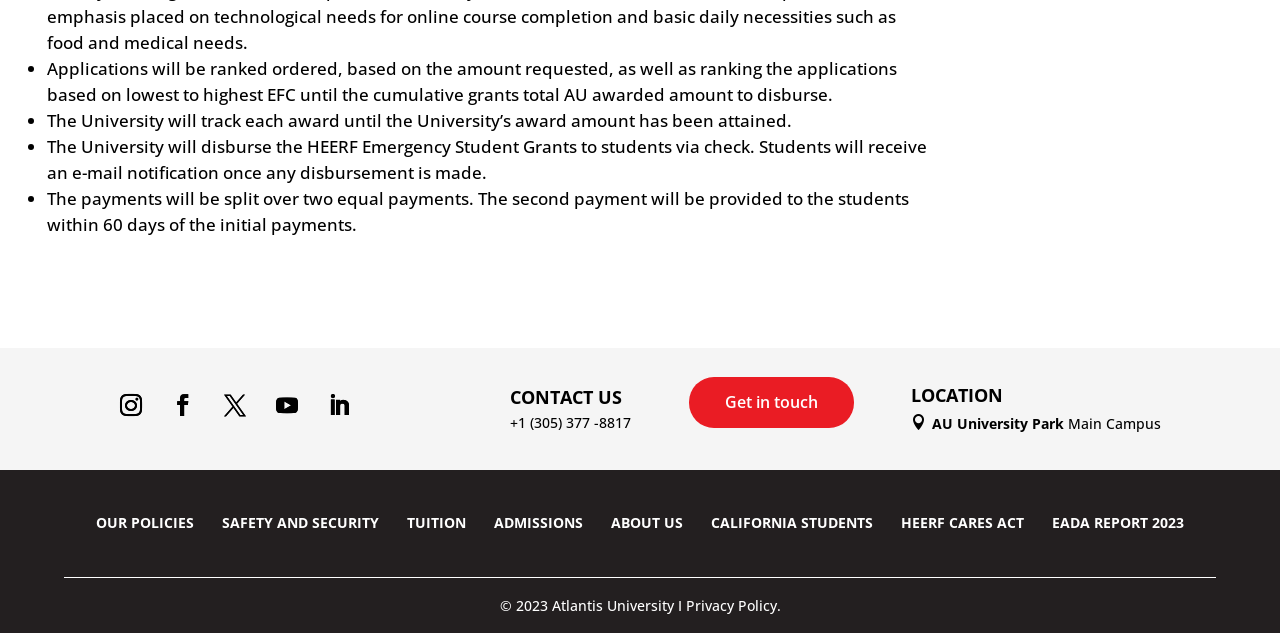Identify the bounding box coordinates for the element you need to click to achieve the following task: "Click the 'Contact' link". The coordinates must be four float values ranging from 0 to 1, formatted as [left, top, right, bottom].

None